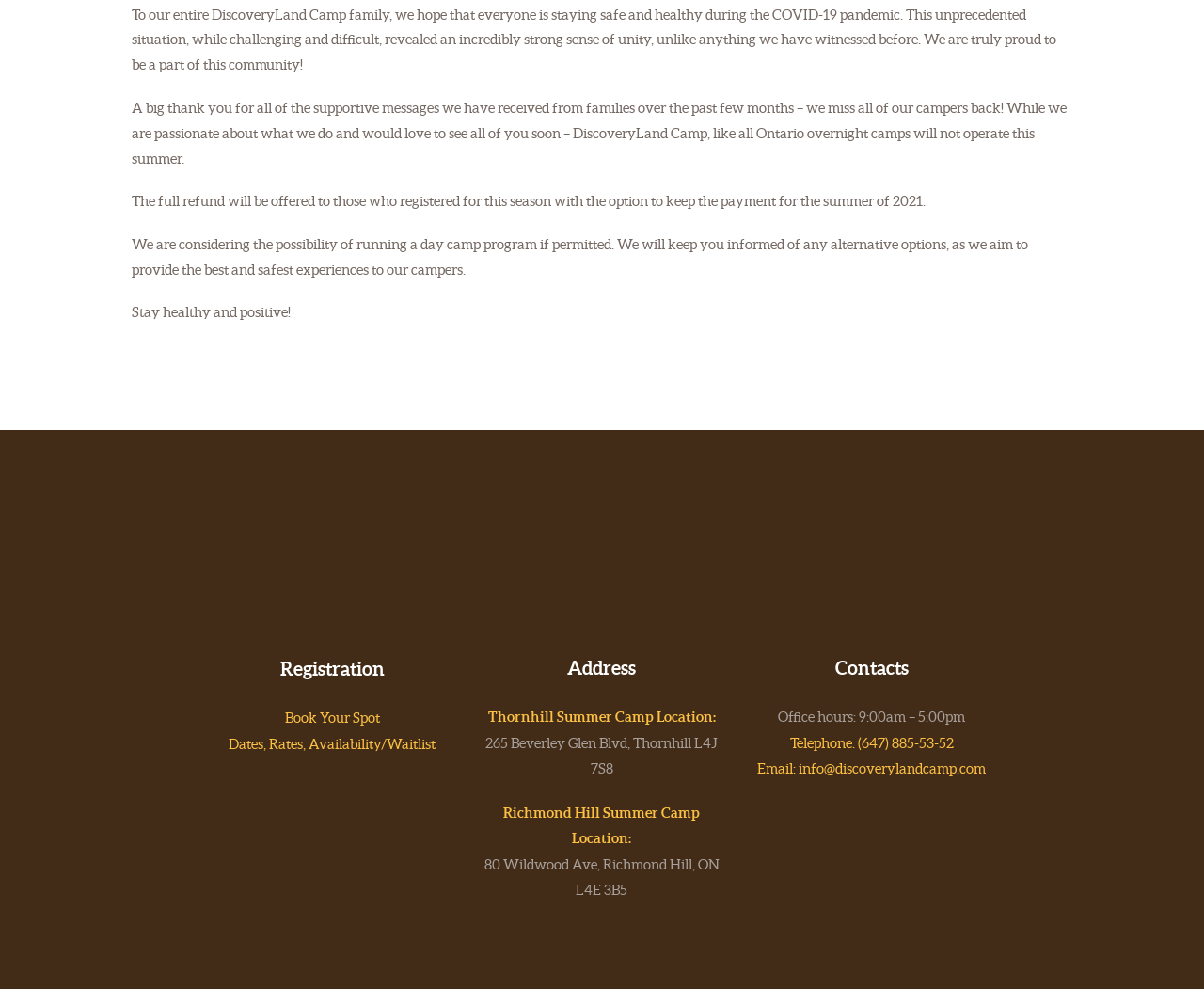What is the current status of DiscoveryLand Camp?
Using the information presented in the image, please offer a detailed response to the question.

Based on the text, it is mentioned that 'DiscoveryLand Camp, like all Ontario overnight camps will not operate this summer.' This indicates that the camp is not currently operating.